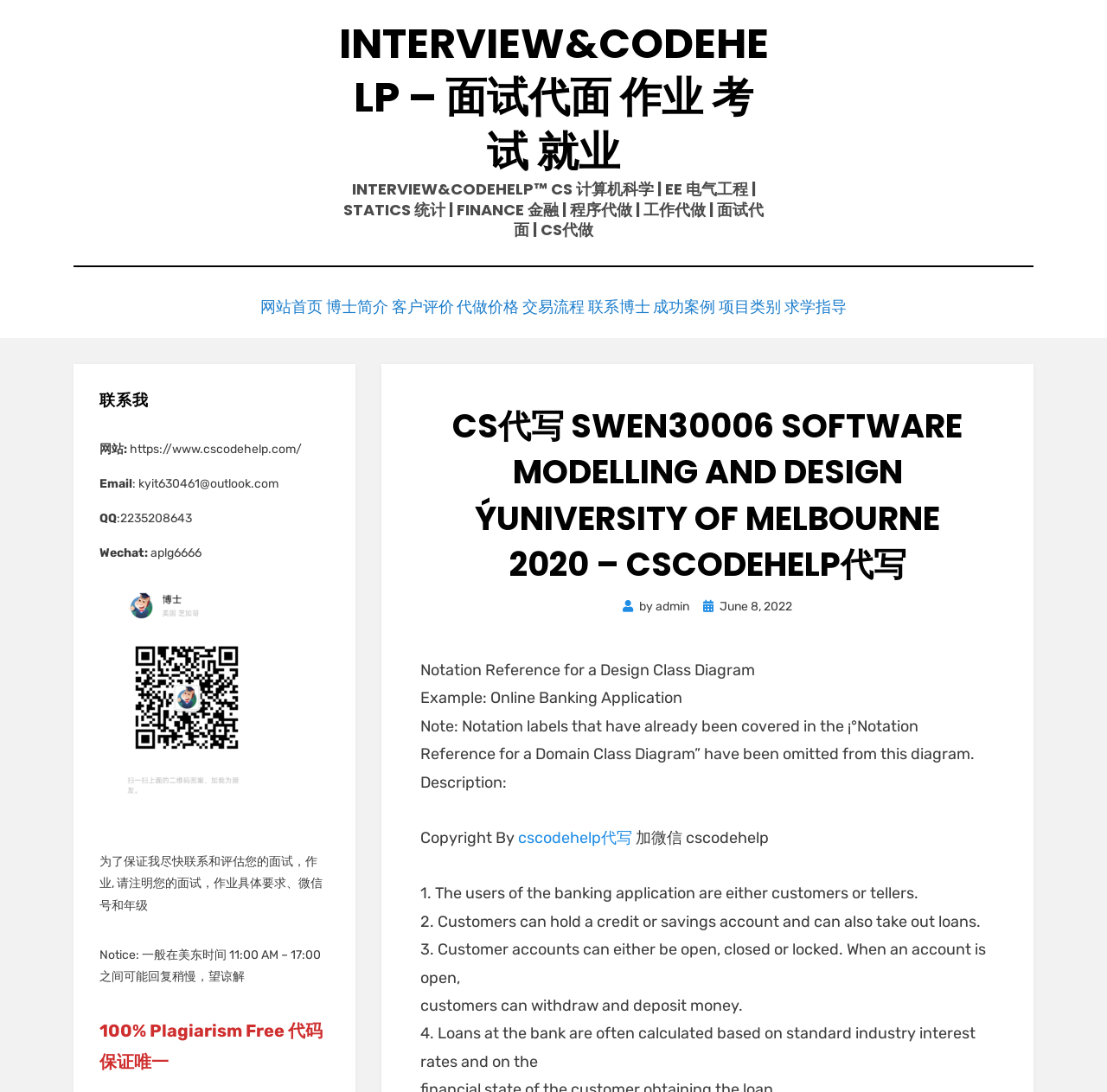Please examine the image and provide a detailed answer to the question: What is the email address of the author?

The email address of the author can be found in the contact information section, which is located at the bottom of the webpage, and it is 'kyit630461@outlook.com'.